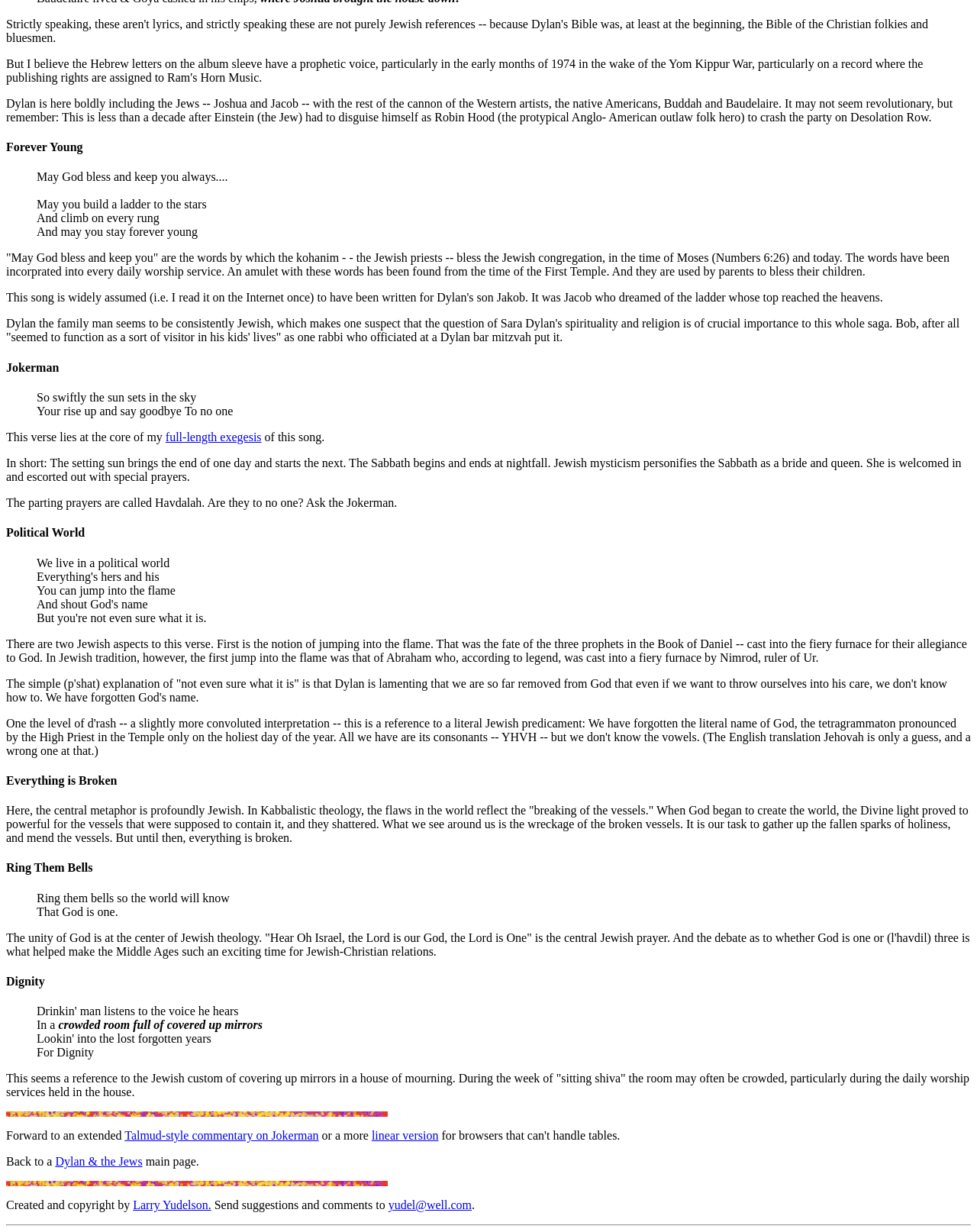Please locate the UI element described by "OUR PROGRAMS" and provide its bounding box coordinates.

None